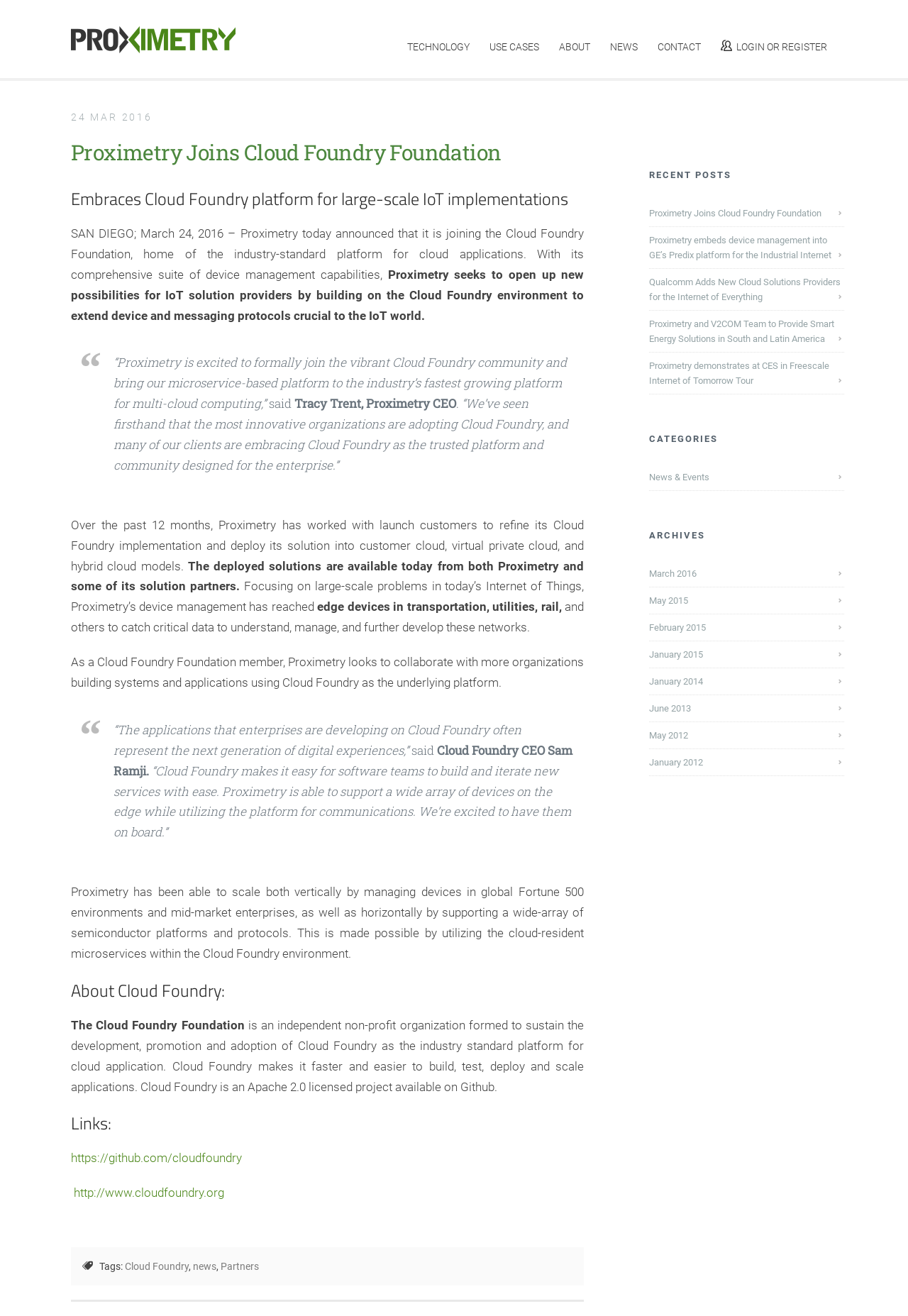What is the purpose of Proximetry's device management?
Identify the answer in the screenshot and reply with a single word or phrase.

To manage devices in IoT